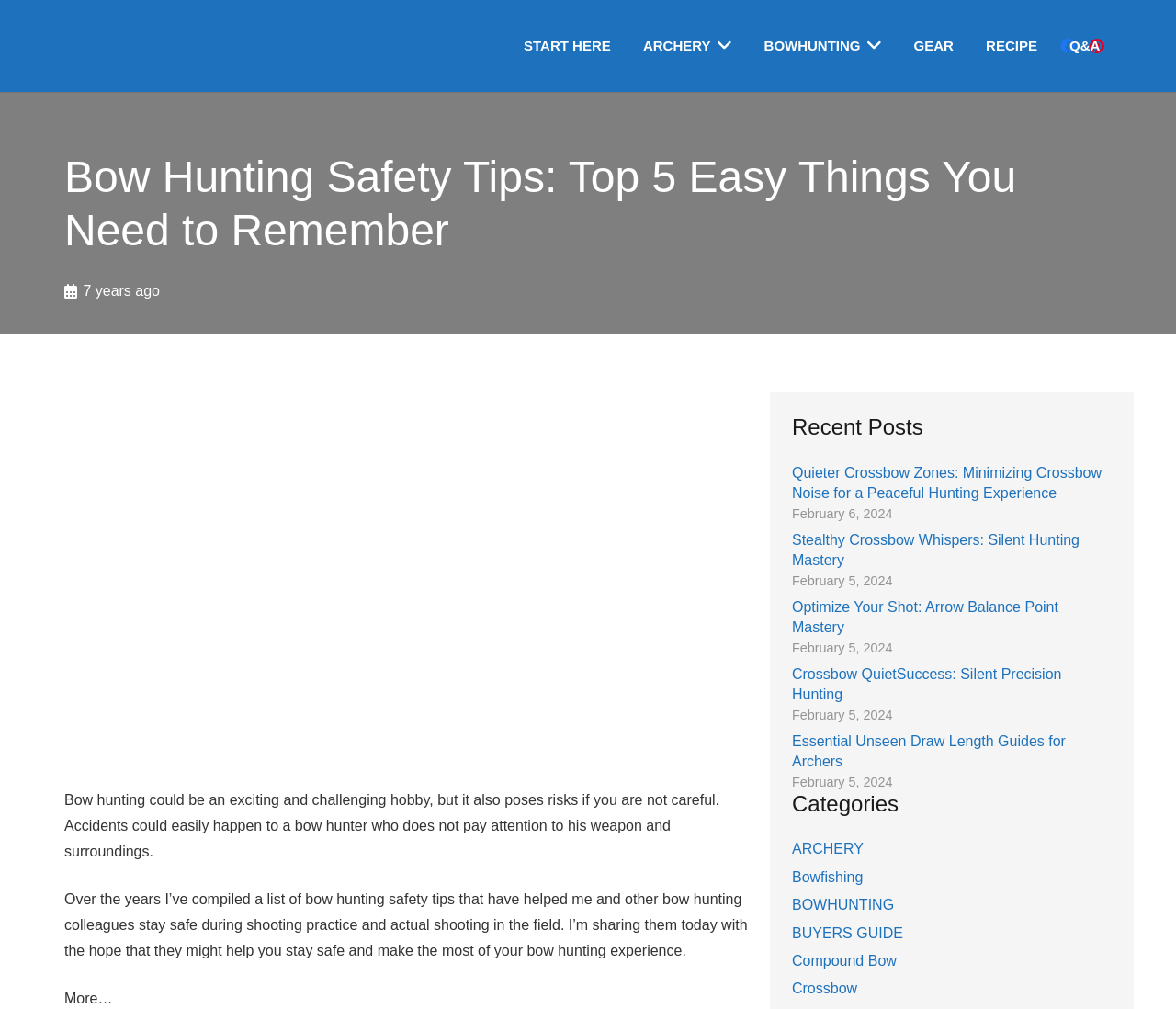Provide the bounding box coordinates in the format (top-left x, top-left y, bottom-right x, bottom-right y). All values are floating point numbers between 0 and 1. Determine the bounding box coordinate of the UI element described as: aria-label="Pinterest" title="Pinterest"

[0.92, 0.031, 0.945, 0.06]